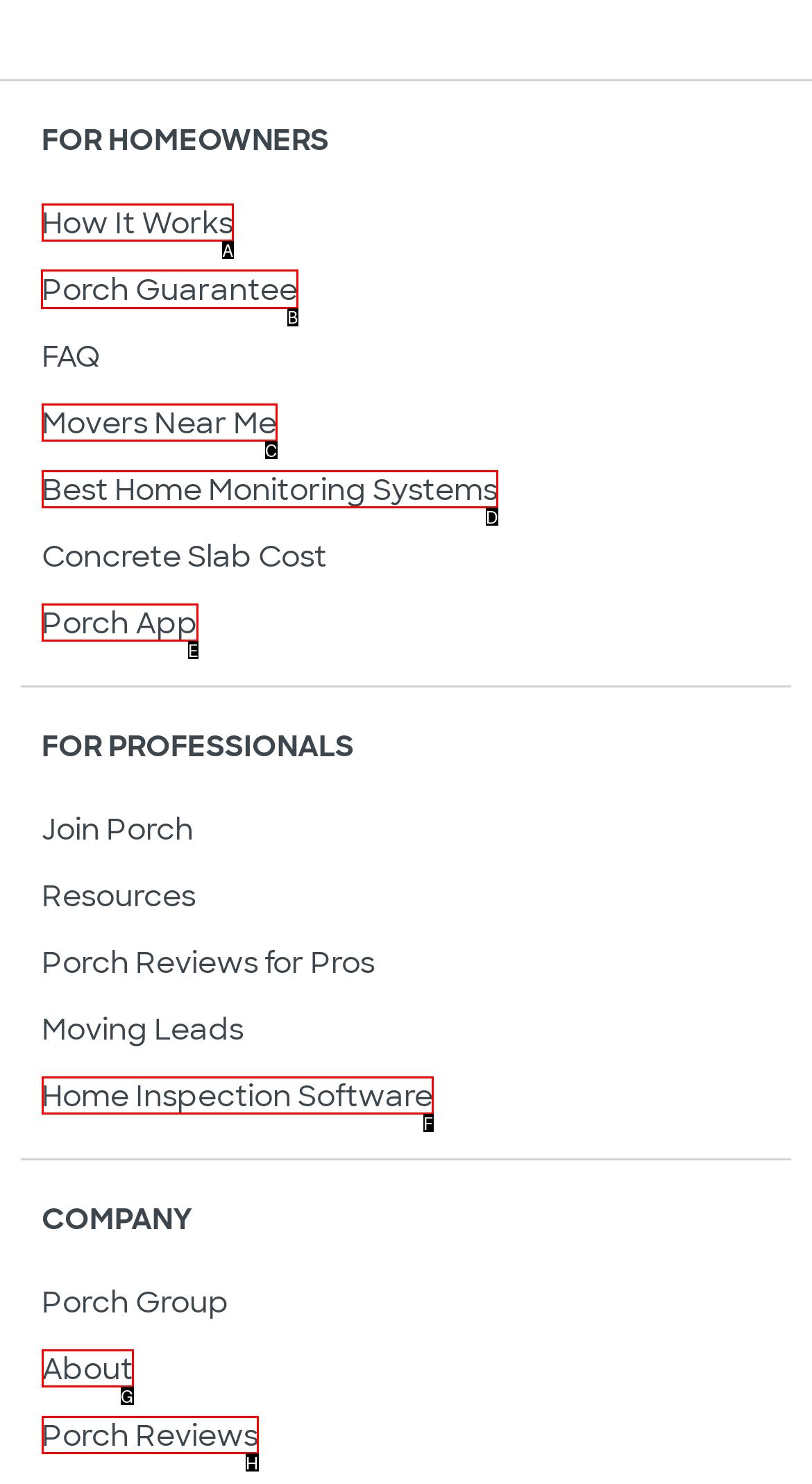Identify which lettered option completes the task: Get porch guarantee. Provide the letter of the correct choice.

B